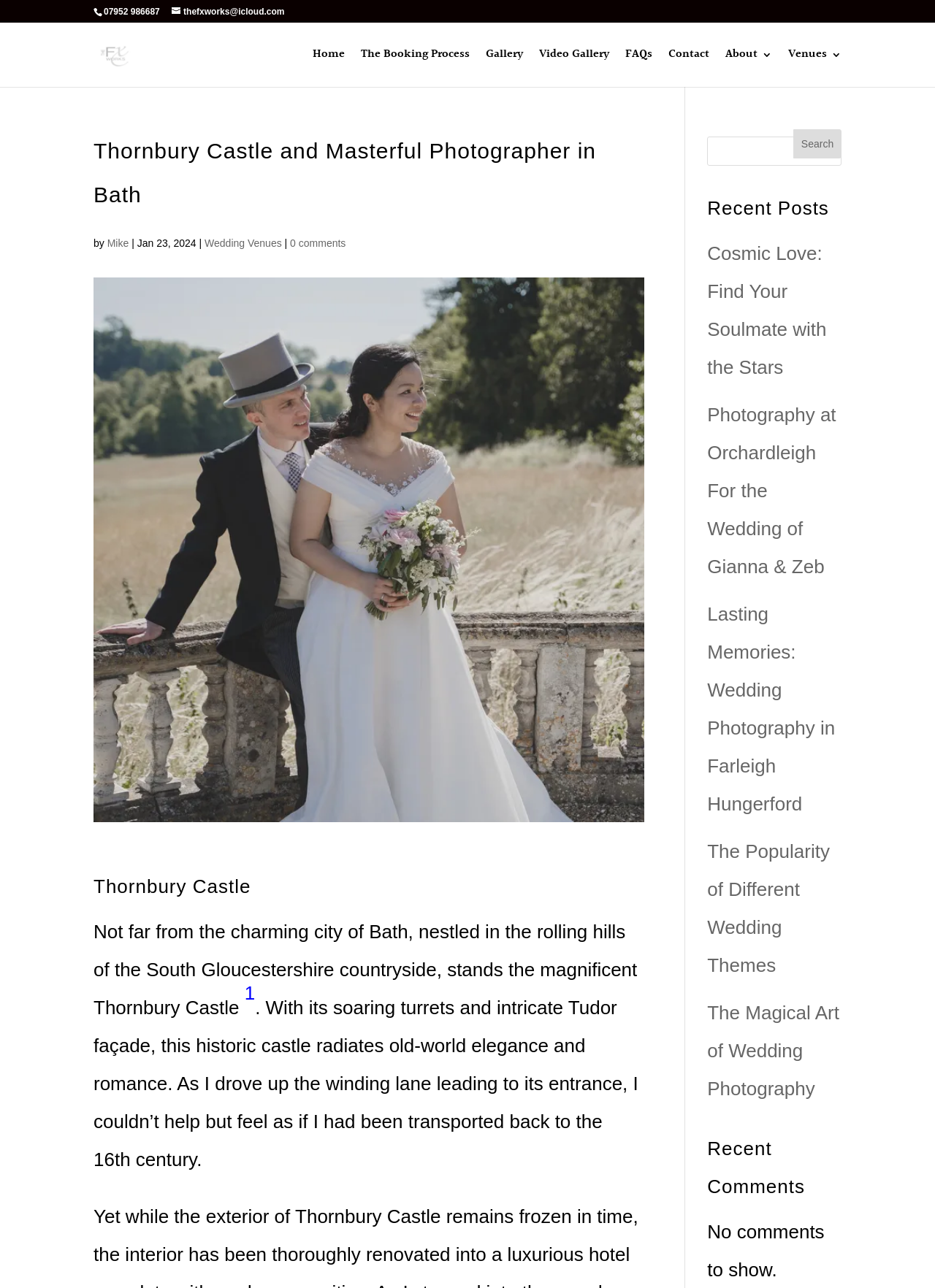What is the photographer's name?
Provide a thorough and detailed answer to the question.

The photographer's name can be found in the heading 'Thornbury Castle and Masterful Photographer in Bath' where it says 'by Mike'. This indicates that the photographer's name is Mike.